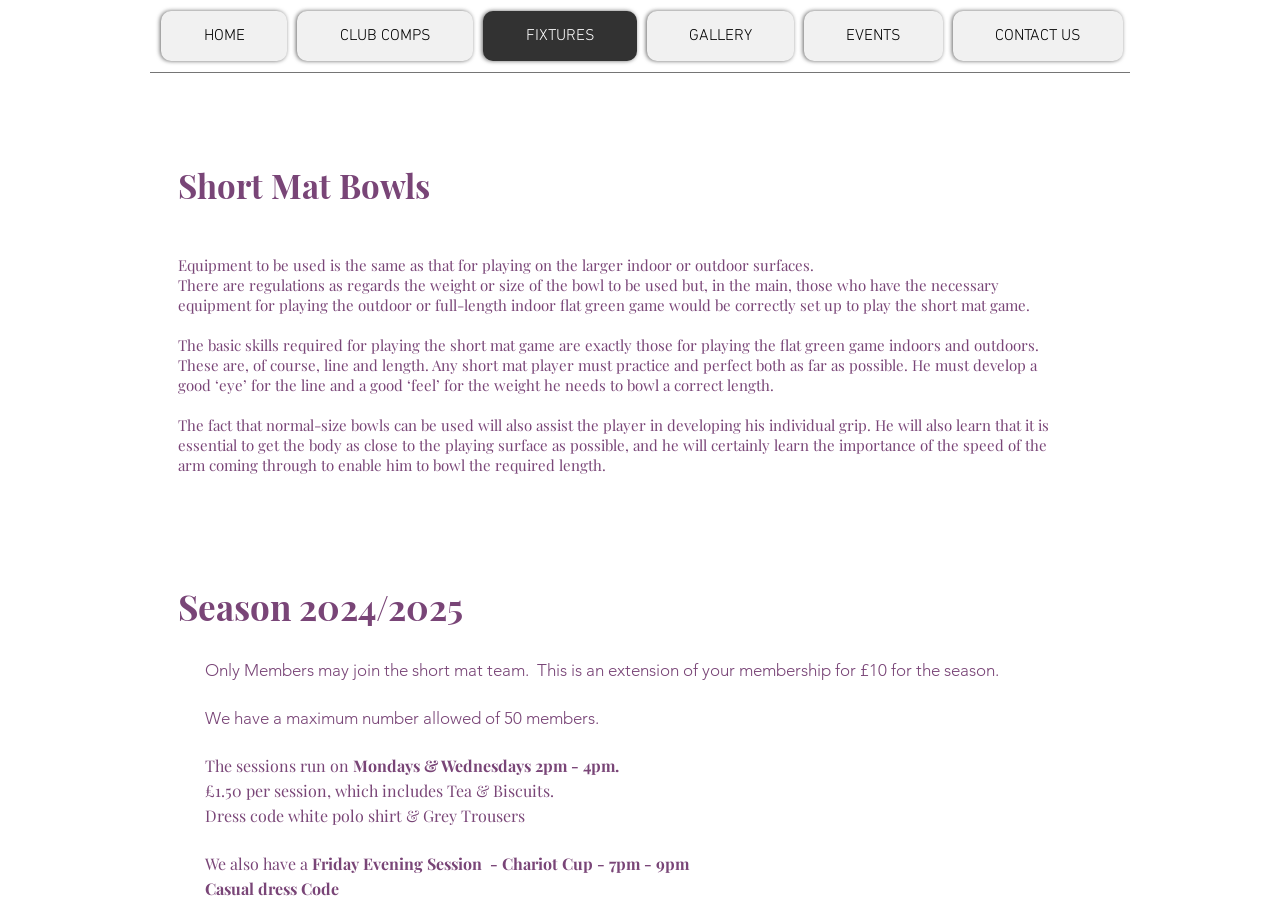Identify the bounding box coordinates for the UI element described as follows: "flat green game". Ensure the coordinates are four float numbers between 0 and 1, formatted as [left, top, right, bottom].

[0.609, 0.371, 0.695, 0.393]